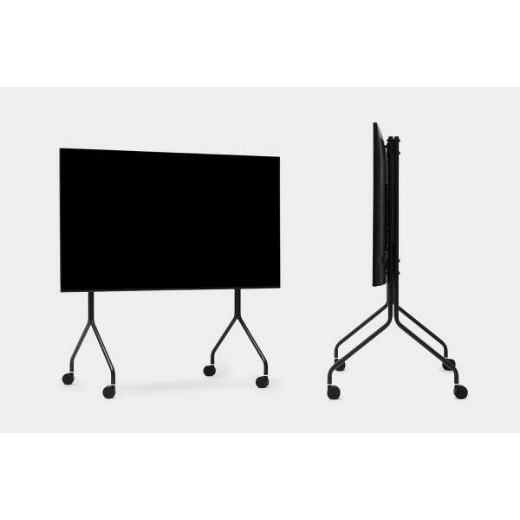What is the purpose of the tripod-like base?
Answer the question with a single word or phrase derived from the image.

stability